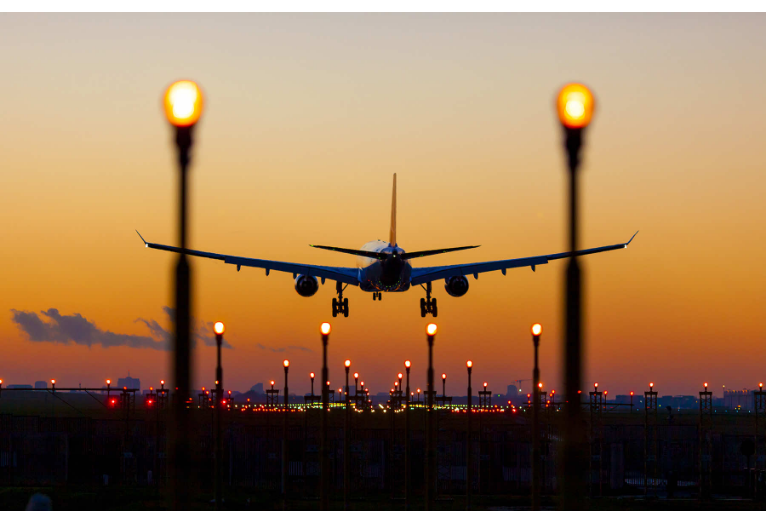Explain what is happening in the image with as much detail as possible.

A dramatic sunset backdrop frames a large commercial airplane as it approaches for landing on a runway lined with illuminated light poles. The vibrant hues of orange and purple in the sky enhance the scene, creating a striking contrast against the aircraft's silhouette. The lights along the runway guide the plane's descent, emphasizing the precision of air travel as it prepares to touch down. This image captures the intersection of technology and nature, illustrating the beauty of aviation against a stunning twilight sky.